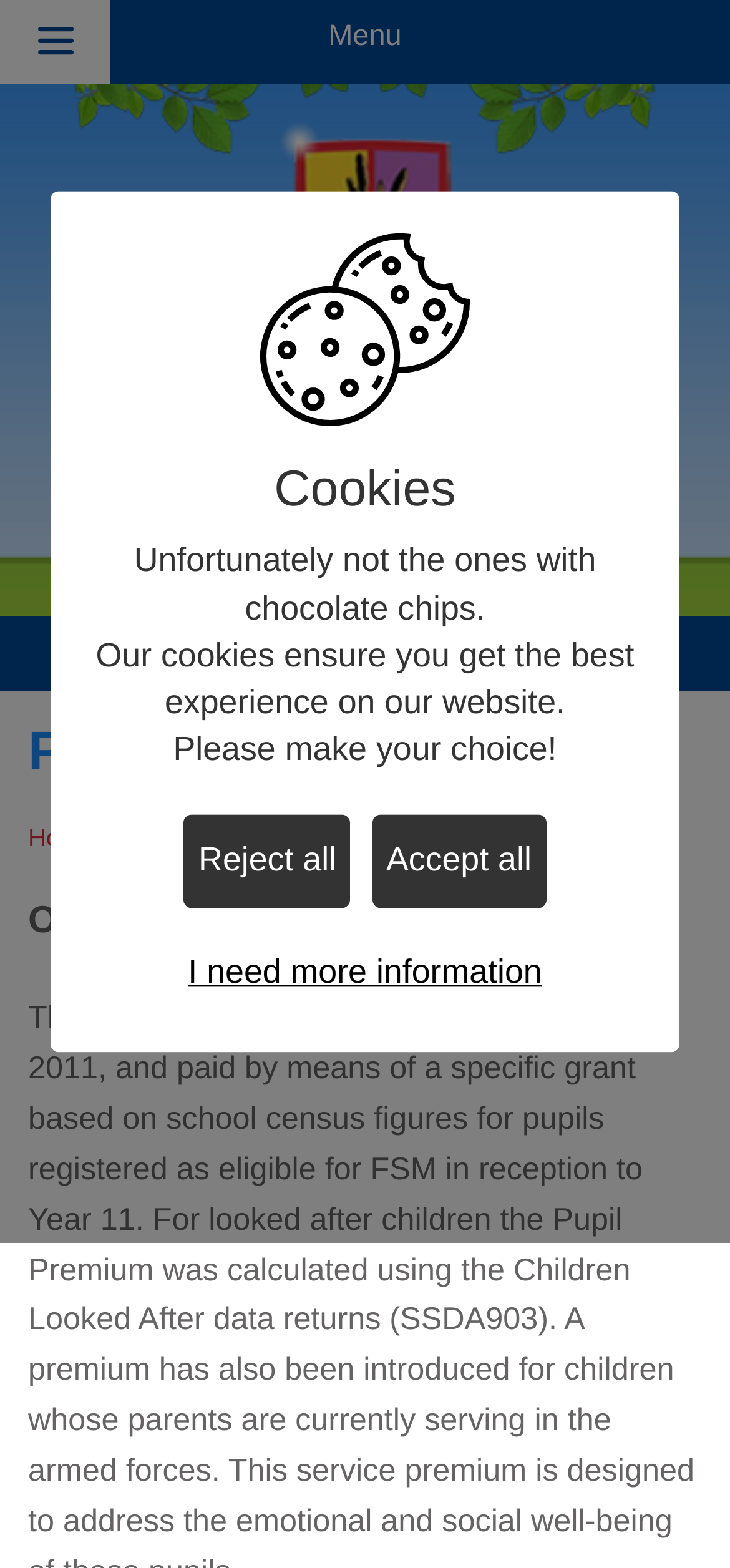What is the purpose of the cookies on this website?
Please provide a single word or phrase as your answer based on the image.

To ensure best experience